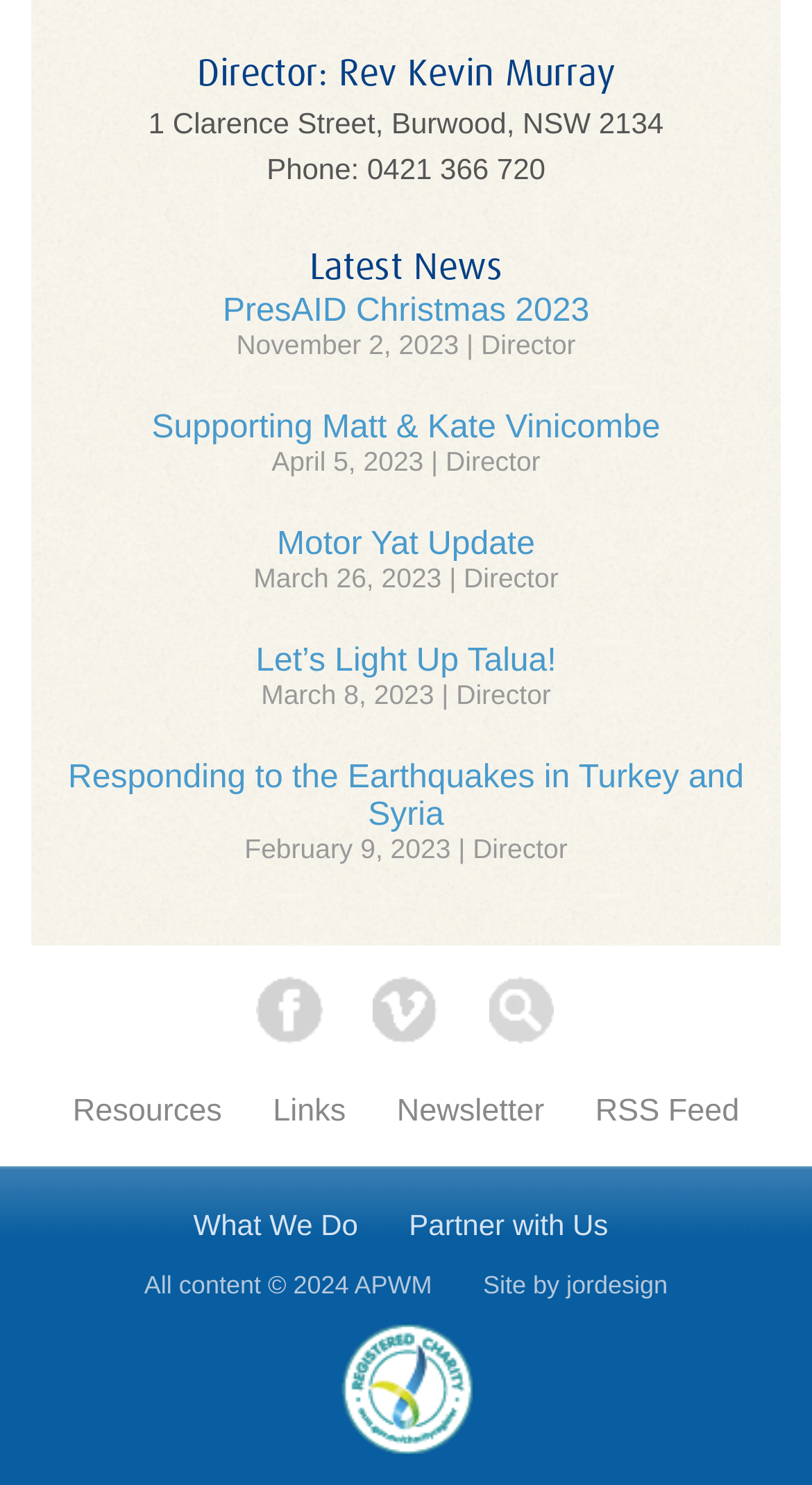Please find the bounding box coordinates of the clickable region needed to complete the following instruction: "Check out Resources". The bounding box coordinates must consist of four float numbers between 0 and 1, i.e., [left, top, right, bottom].

[0.09, 0.736, 0.273, 0.76]